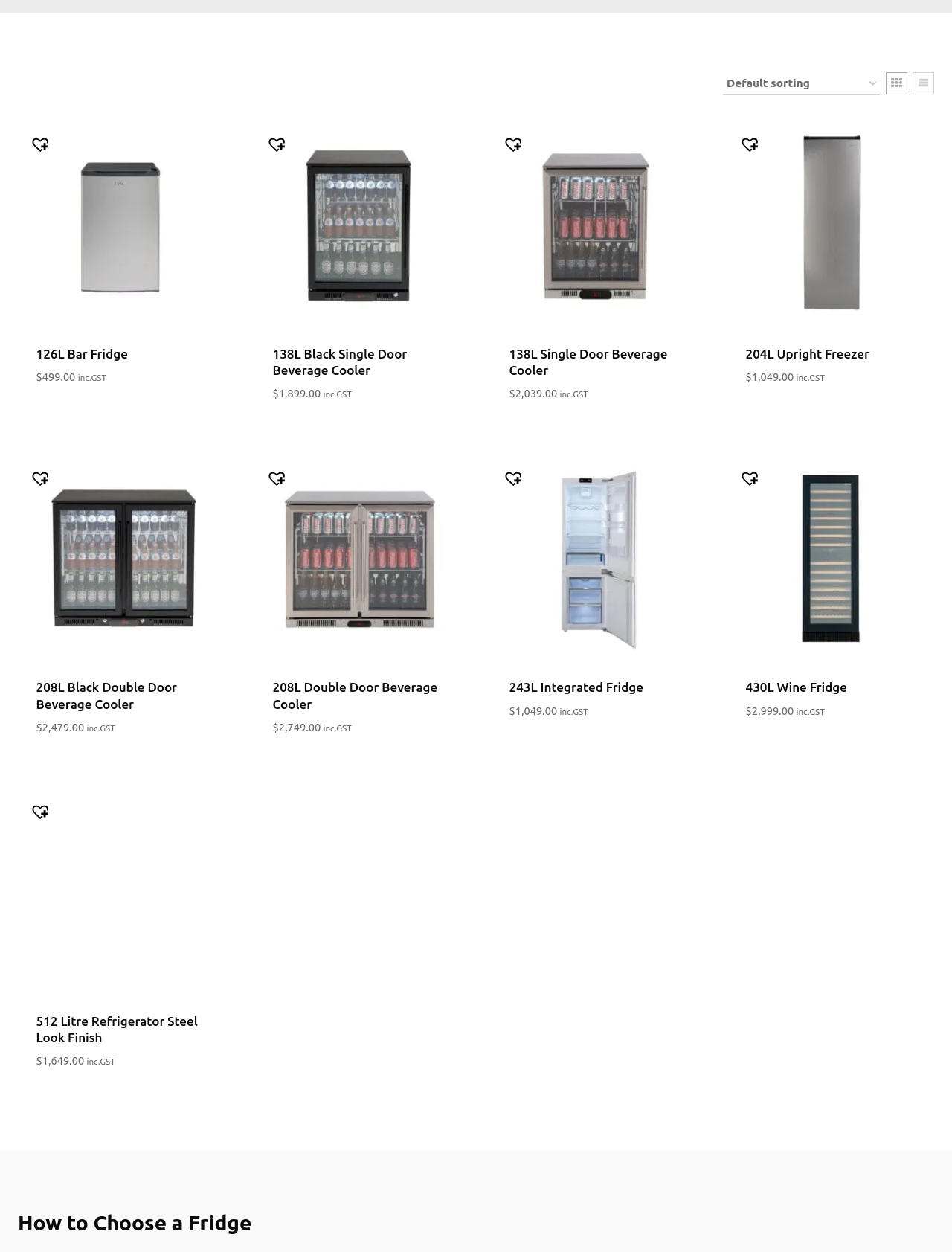Please find the bounding box coordinates (top-left x, top-left y, bottom-right x, bottom-right y) in the screenshot for the UI element described as follows: The Genesis of Inflatable Nightclubs

None